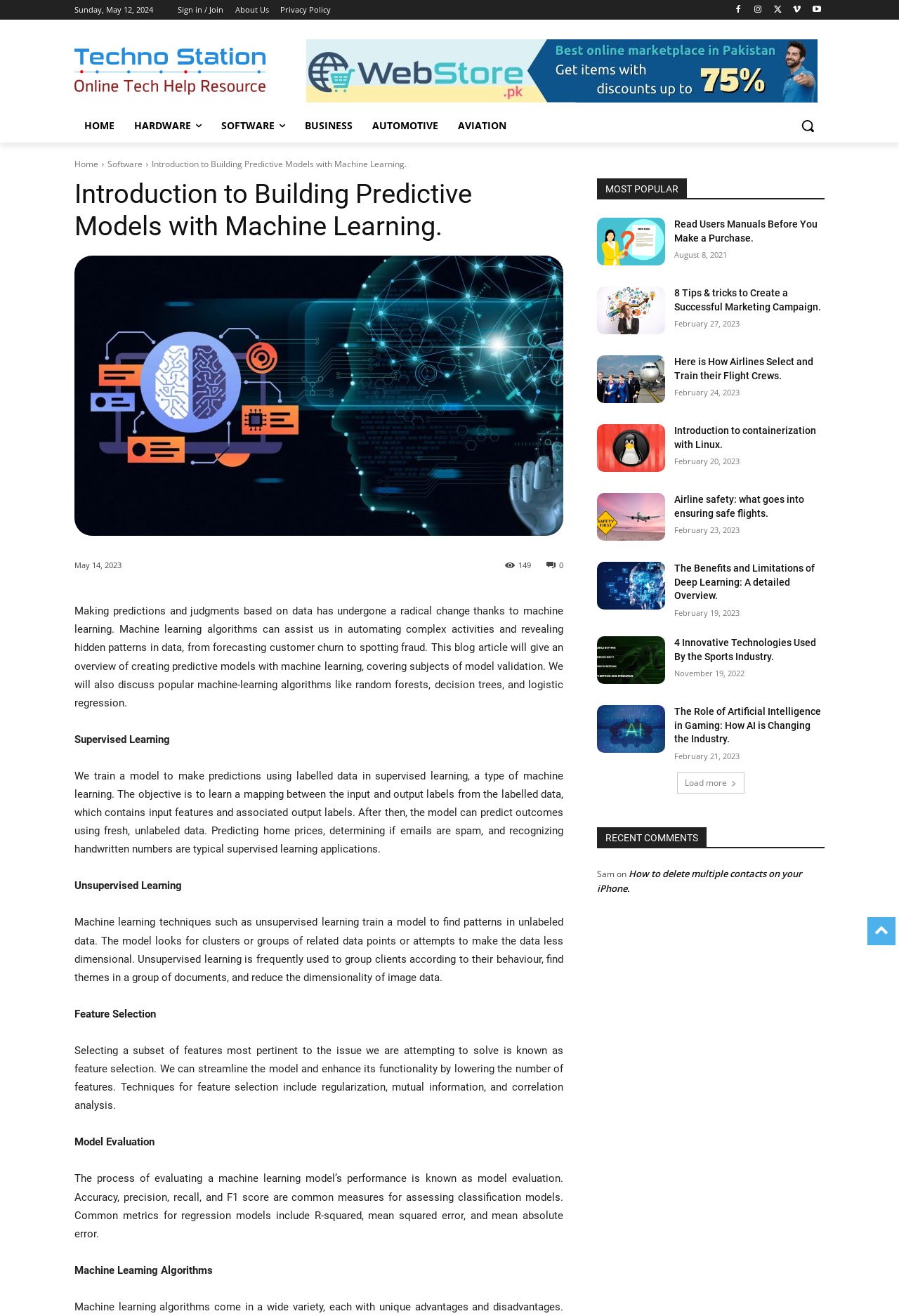Identify the bounding box coordinates of the area that should be clicked in order to complete the given instruction: "search using the 'Search' button". The bounding box coordinates should be four float numbers between 0 and 1, i.e., [left, top, right, bottom].

[0.88, 0.083, 0.917, 0.108]